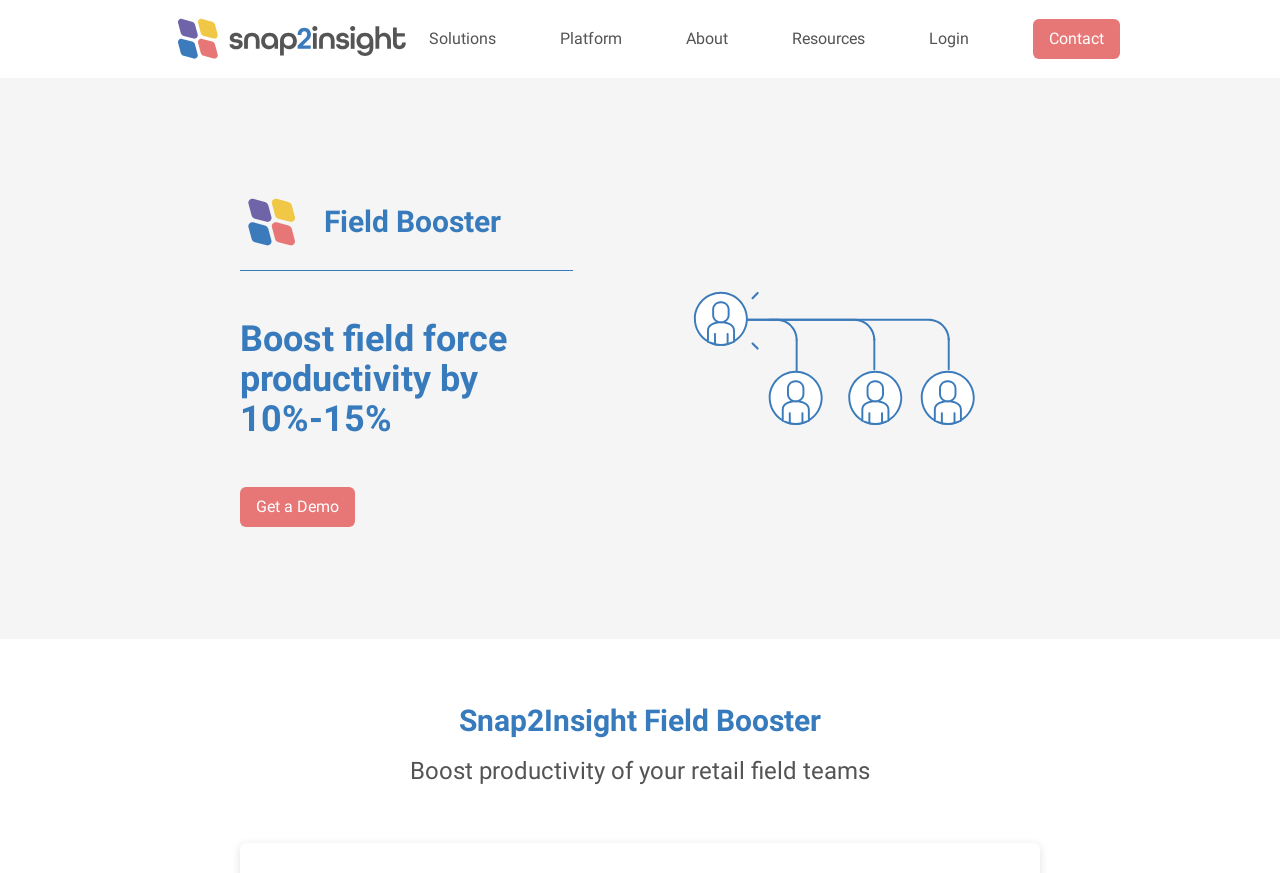Determine the bounding box coordinates of the clickable region to carry out the instruction: "Click the 'Get a Demo' button".

[0.188, 0.558, 0.277, 0.604]